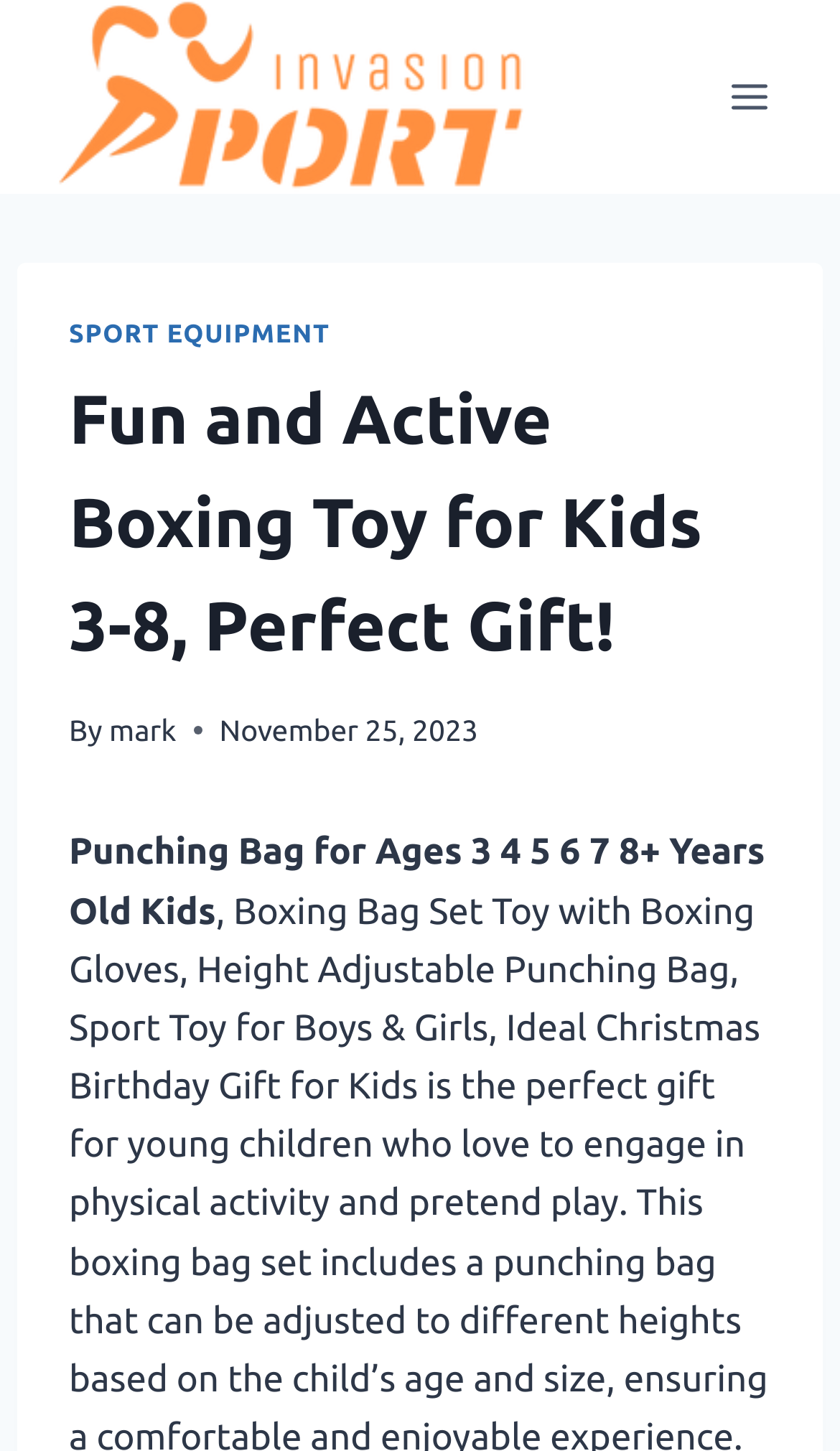Reply to the question with a single word or phrase:
Who is the author of the content?

mark